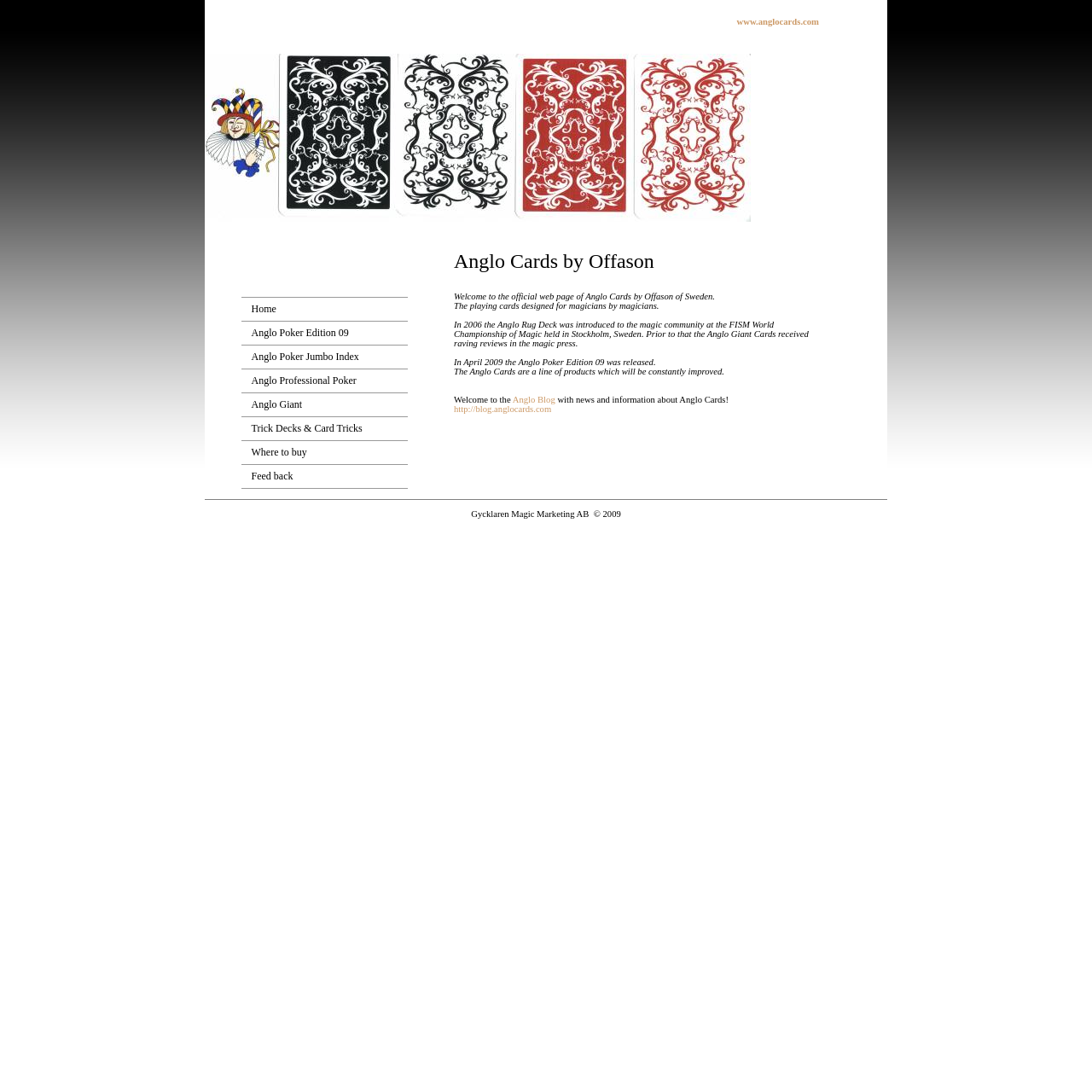What is the URL of the Anglo Cards website?
Based on the image, give a one-word or short phrase answer.

www.anglocards.com